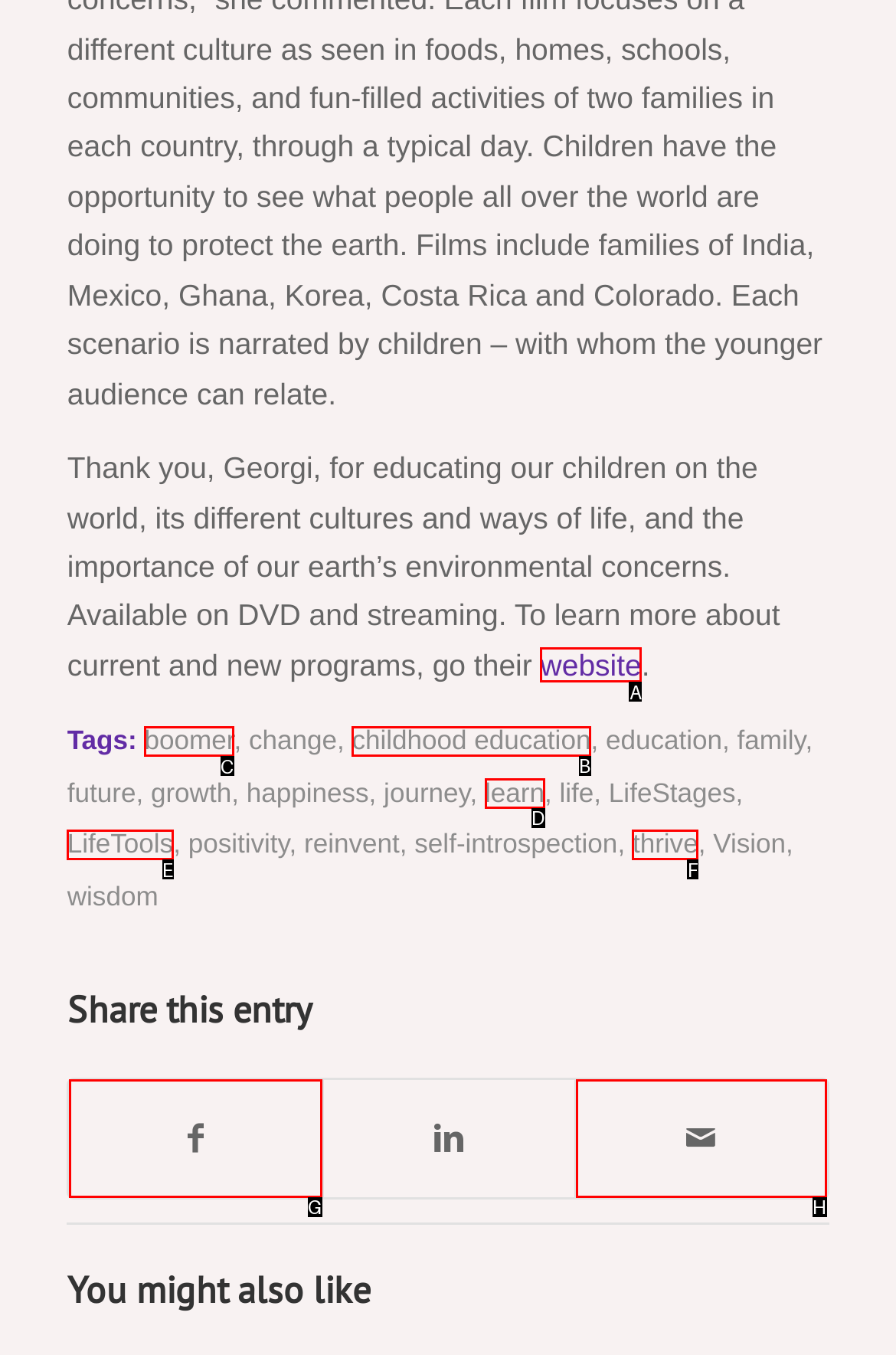Point out the specific HTML element to click to complete this task: Learn more about 'childhood education' Reply with the letter of the chosen option.

B